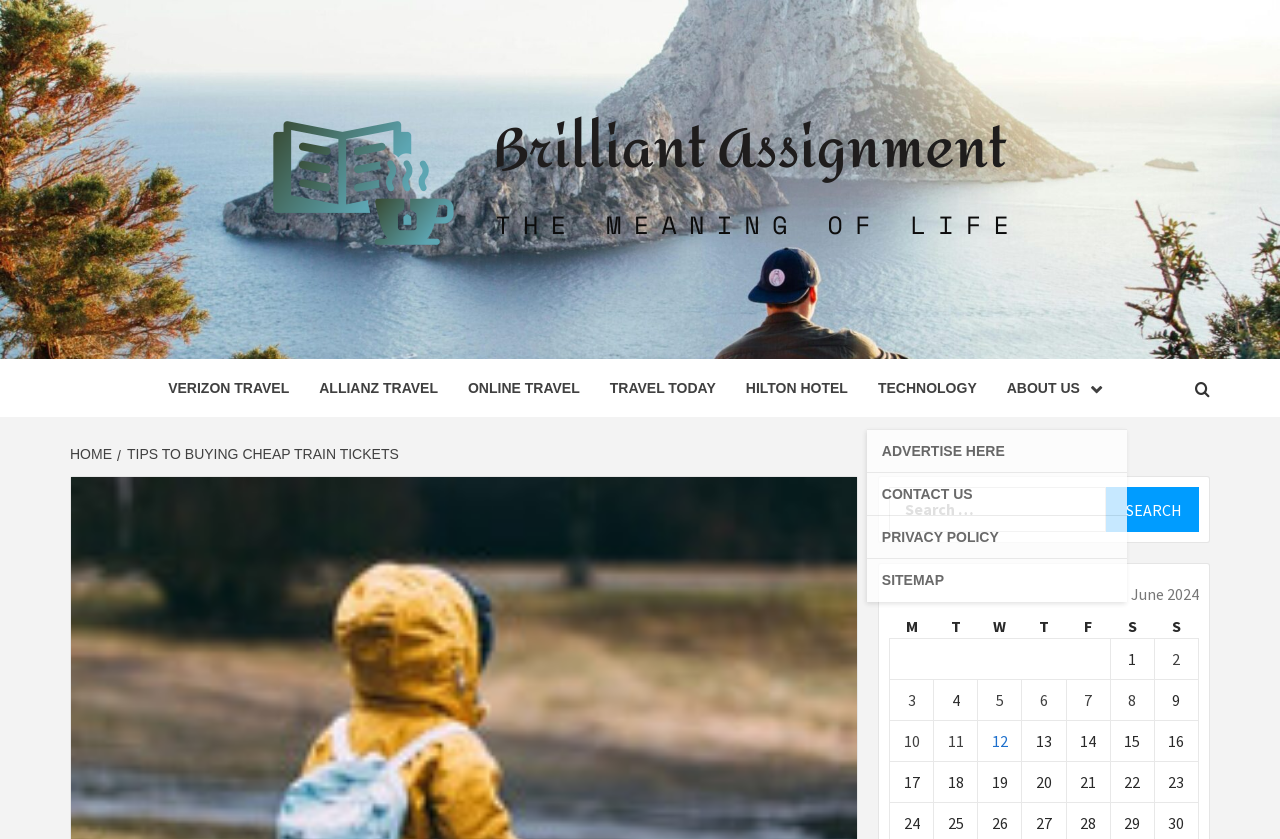How many links are there in the navigation section?
Analyze the image and provide a thorough answer to the question.

The navigation section is located below the search bar and has two links: 'HOME' and '/ TIPS TO BUYING CHEAP TRAIN TICKETS'.